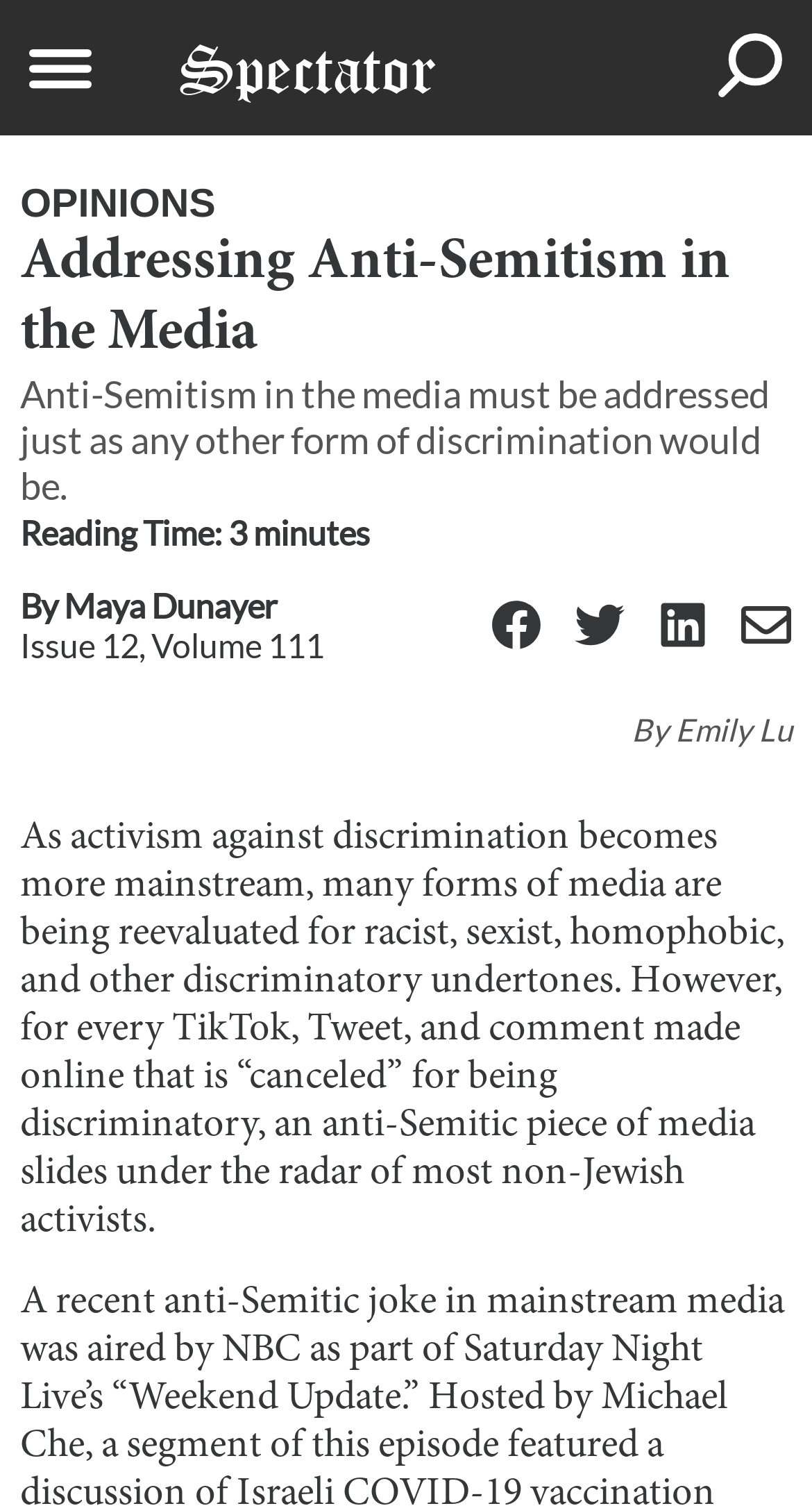Locate the bounding box coordinates of the element that needs to be clicked to carry out the instruction: "View the departments". The coordinates should be given as four float numbers ranging from 0 to 1, i.e., [left, top, right, bottom].

[0.036, 0.024, 0.113, 0.066]